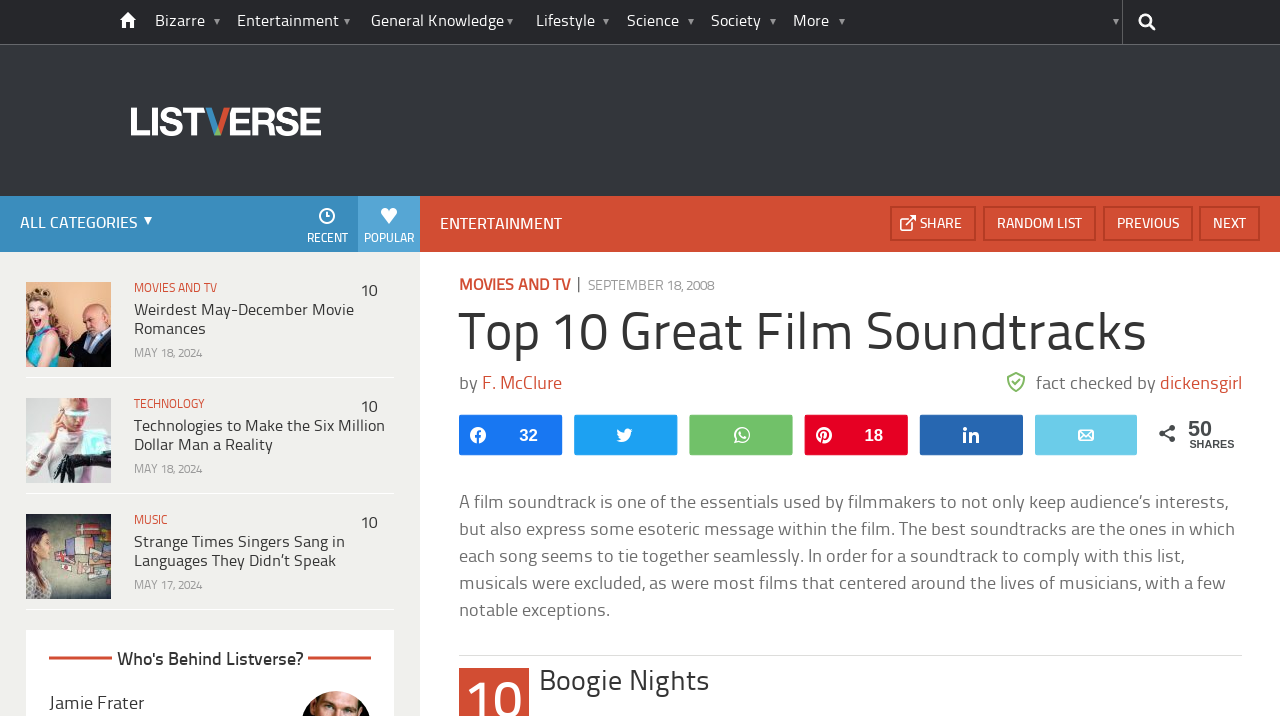Please locate the bounding box coordinates of the element's region that needs to be clicked to follow the instruction: "Go Home". The bounding box coordinates should be provided as four float numbers between 0 and 1, i.e., [left, top, right, bottom].

[0.118, 0.0, 0.148, 0.061]